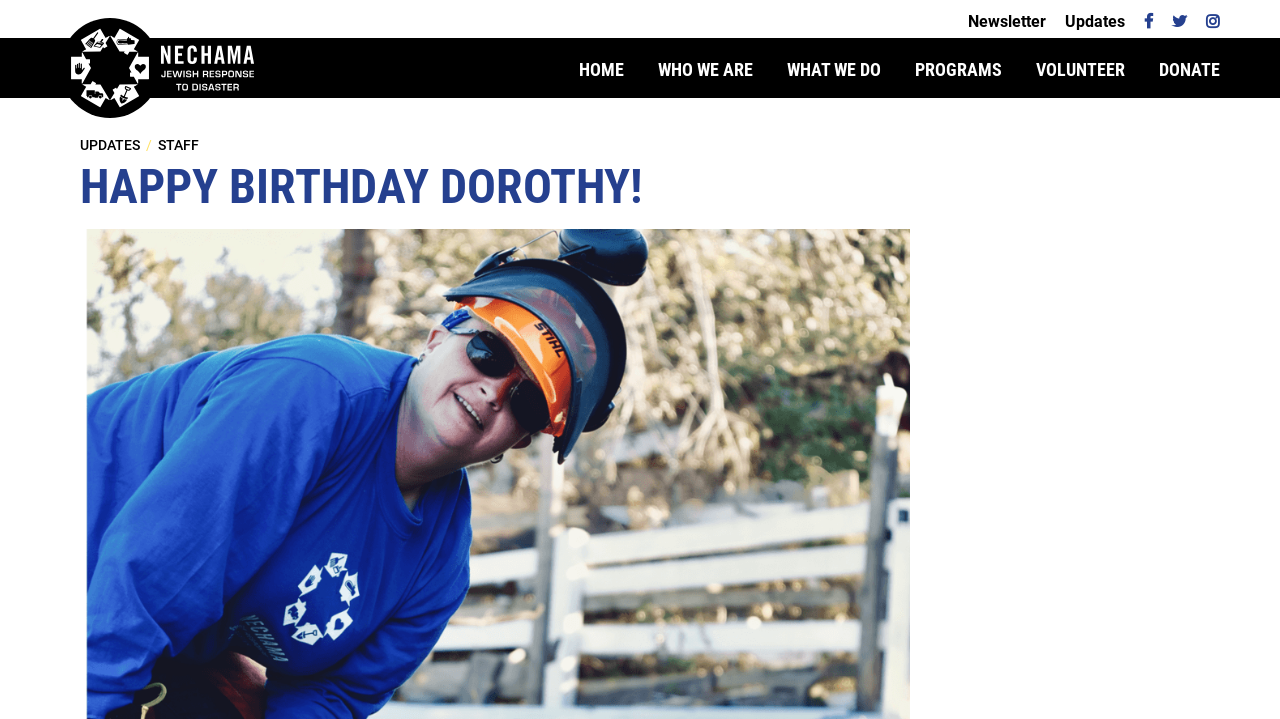Highlight the bounding box coordinates of the region I should click on to meet the following instruction: "Click here to become a member".

None